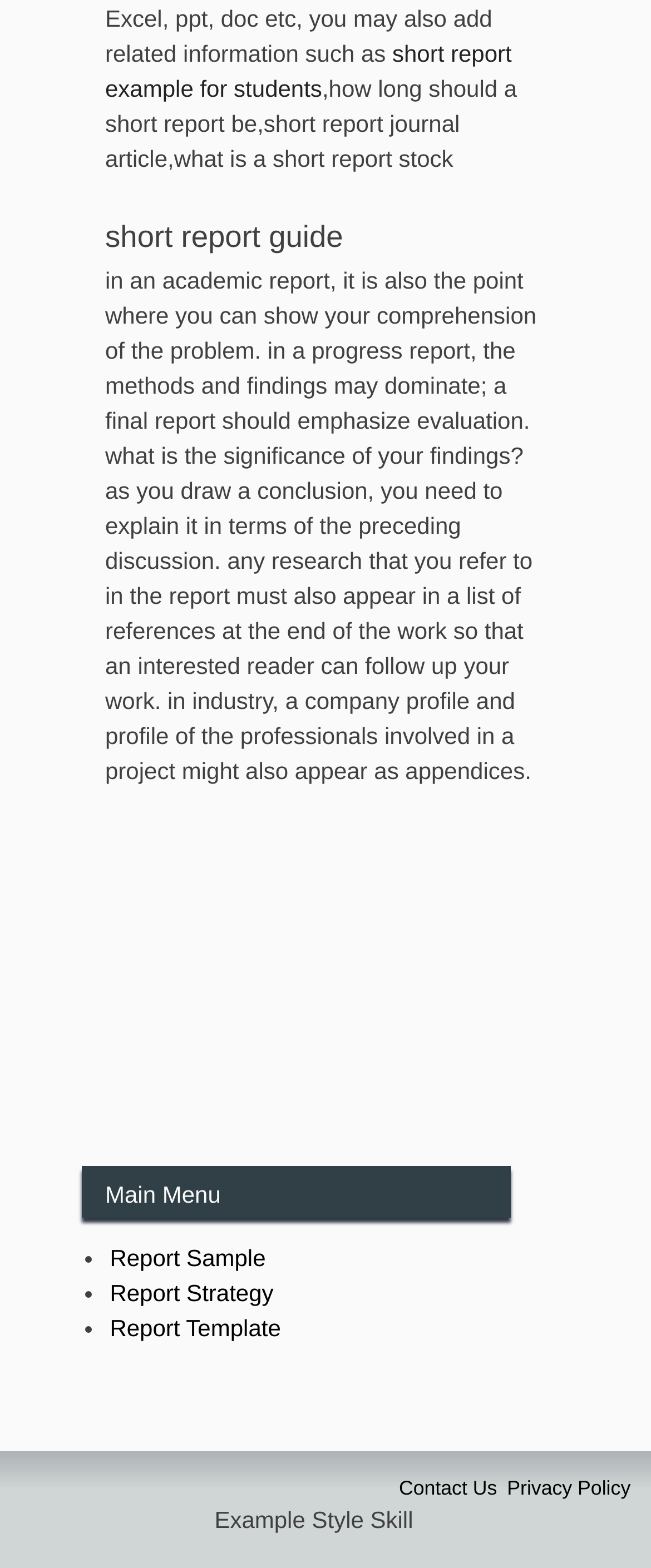Bounding box coordinates should be provided in the format (top-left x, top-left y, bottom-right x, bottom-right y) with all values between 0 and 1. Identify the bounding box for this UI element: Report Template

[0.169, 0.838, 0.431, 0.855]